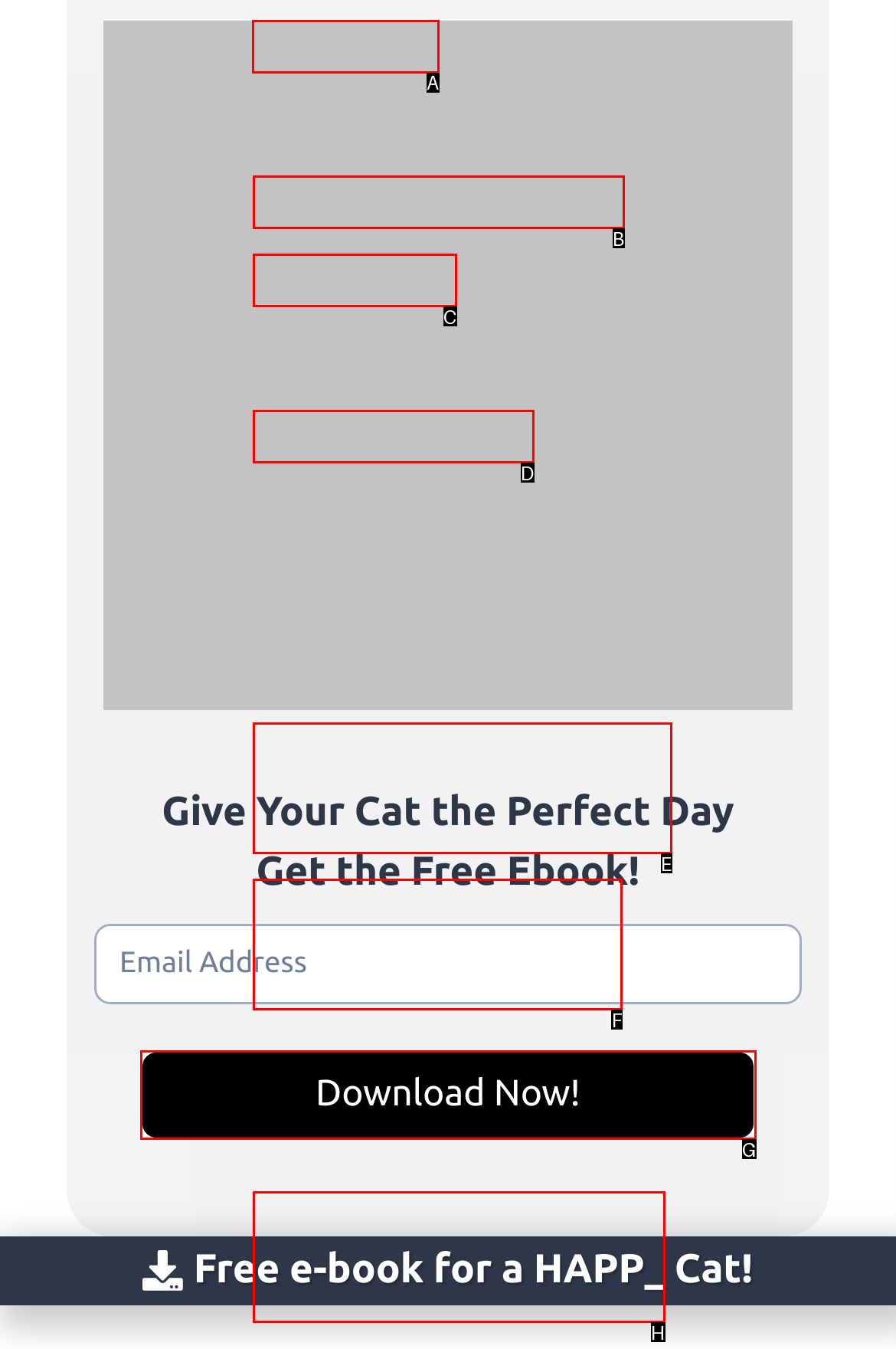Pick the HTML element that should be clicked to execute the task: Click on '1. Colour'
Respond with the letter corresponding to the correct choice.

A